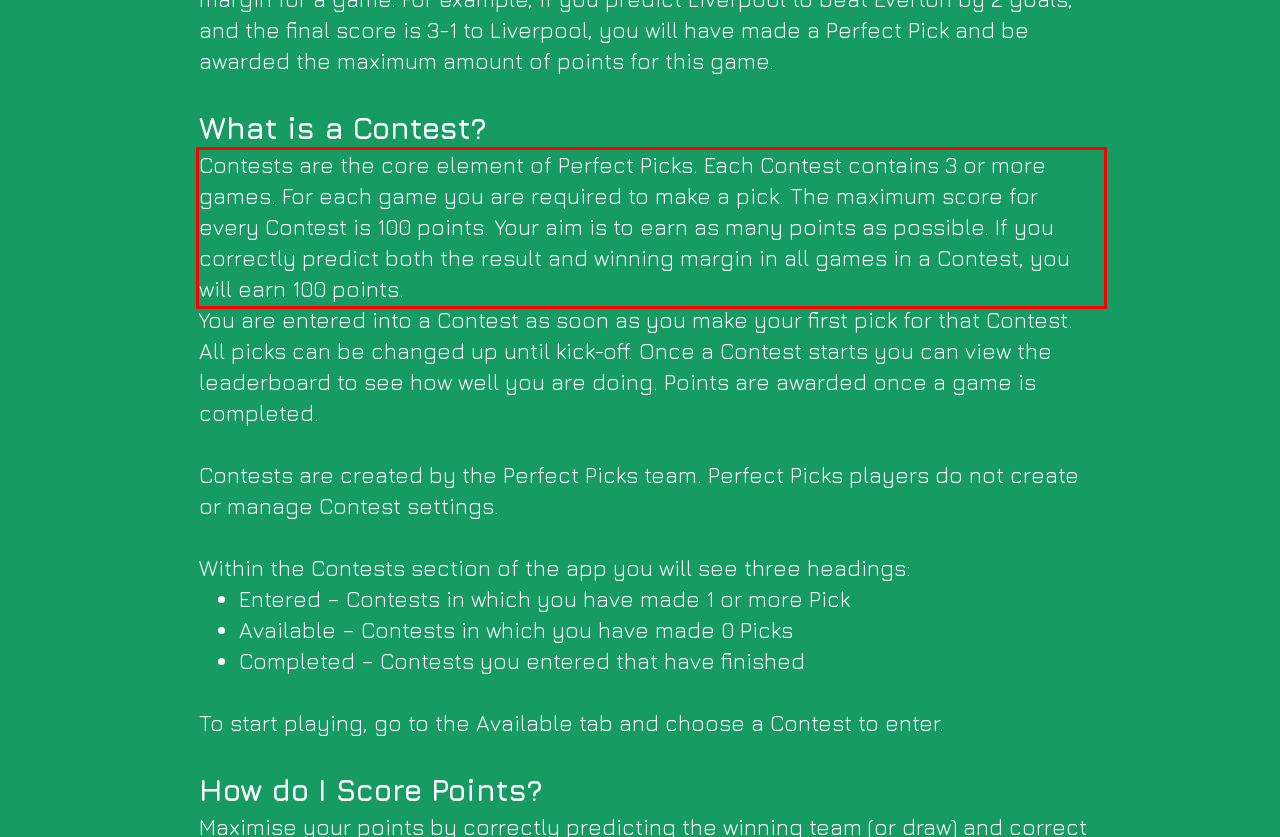Identify and transcribe the text content enclosed by the red bounding box in the given screenshot.

Contests are the core element of Perfect Picks. Each Contest contains 3 or more games. For each game you are required to make a pick. The maximum score for every Contest is 100 points. Your aim is to earn as many points as possible. If you correctly predict both the result and winning margin in all games in a Contest, you will earn 100 points.